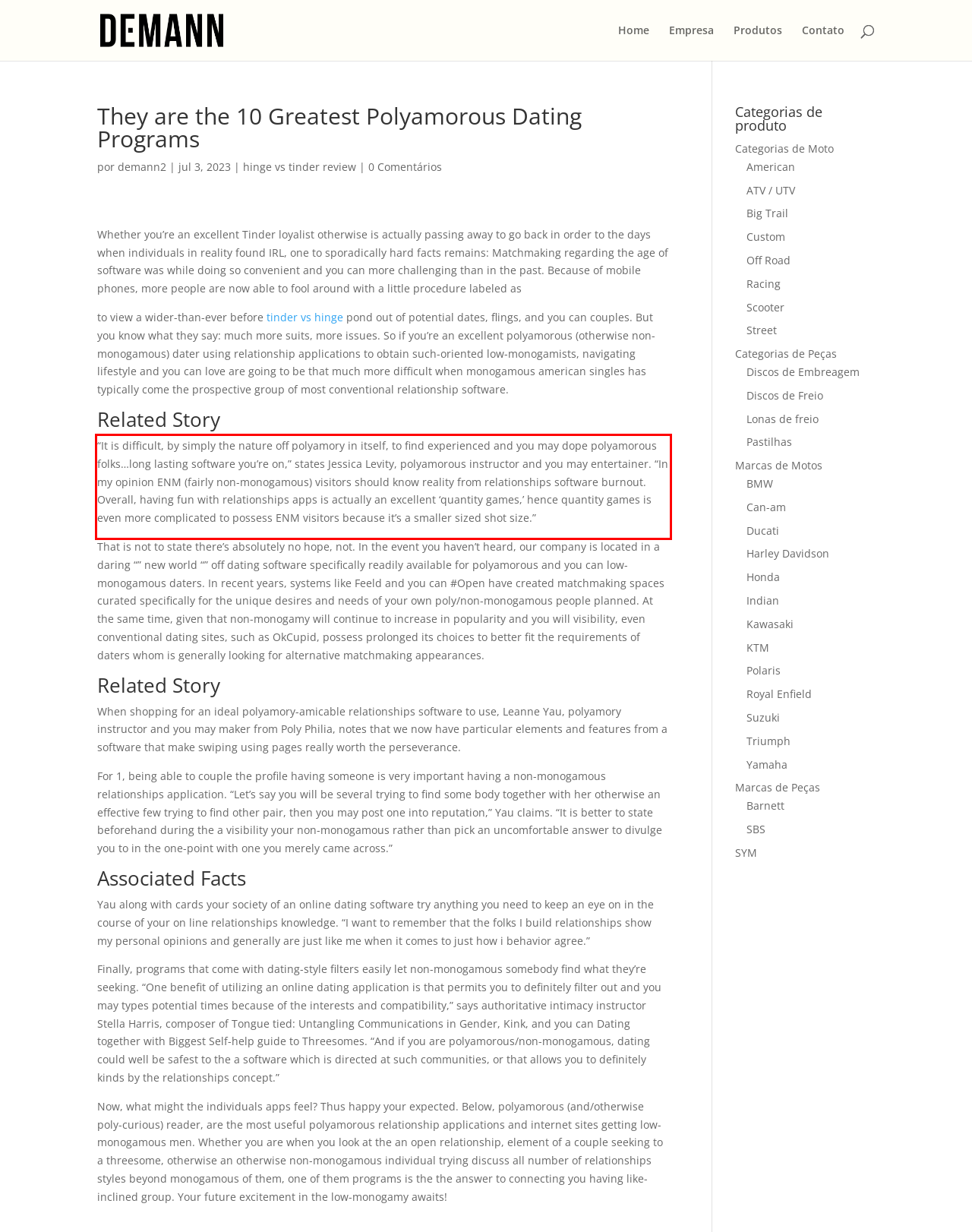You are presented with a screenshot containing a red rectangle. Extract the text found inside this red bounding box.

“It is difficult, by simply the nature off polyamory in itself, to find experienced and you may dope polyamorous folks…long lasting software you’re on,” states Jessica Levity, polyamorous instructor and you may entertainer. “In my opinion ENM (fairly non-monogamous) visitors should know reality from relationships software burnout. Overall, having fun with relationships apps is actually an excellent ‘quantity games,’ hence quantity games is even more complicated to possess ENM visitors because it’s a smaller sized shot size.”